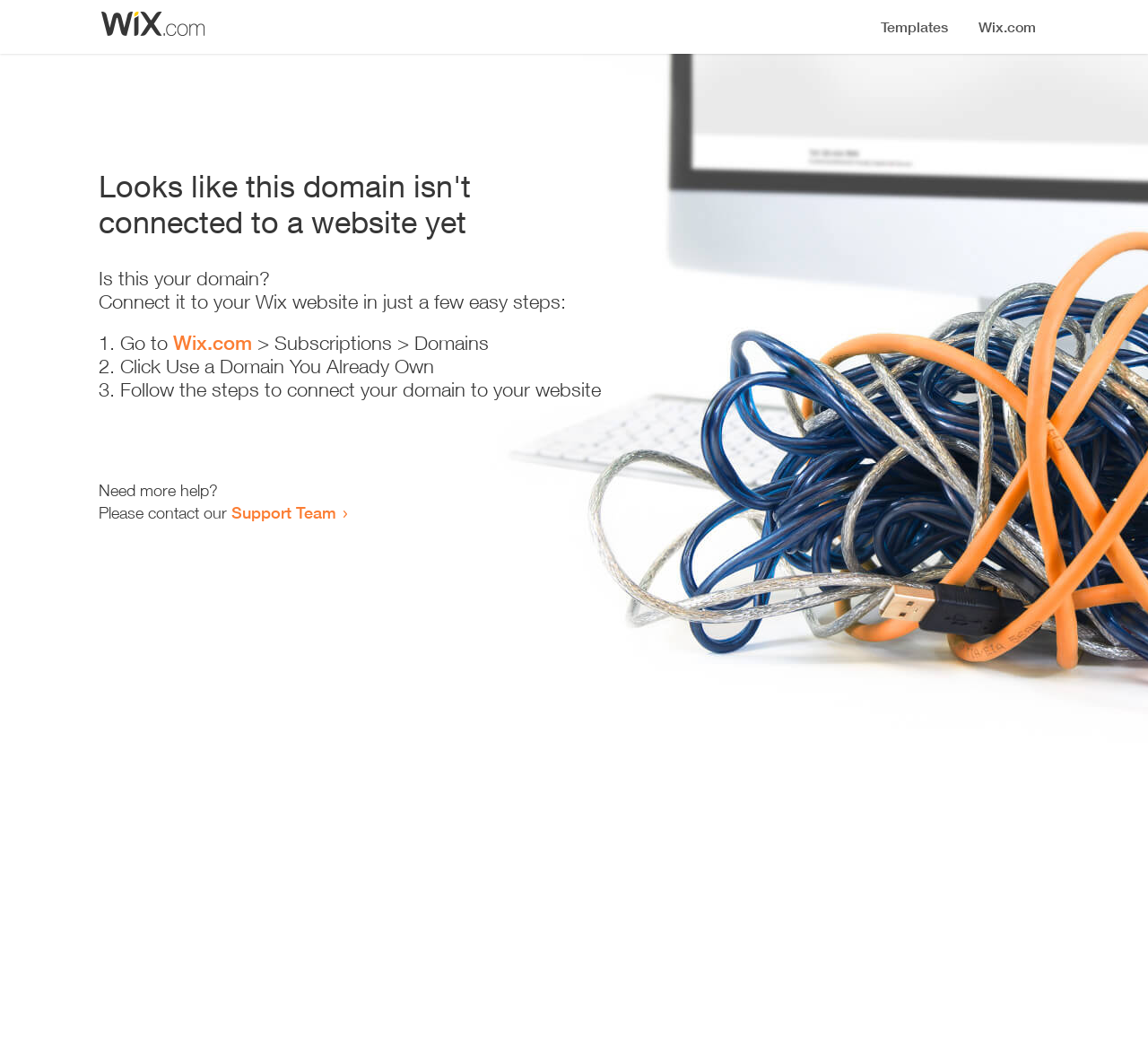Answer briefly with one word or phrase:
What is the purpose of this webpage?

Domain connection guidance